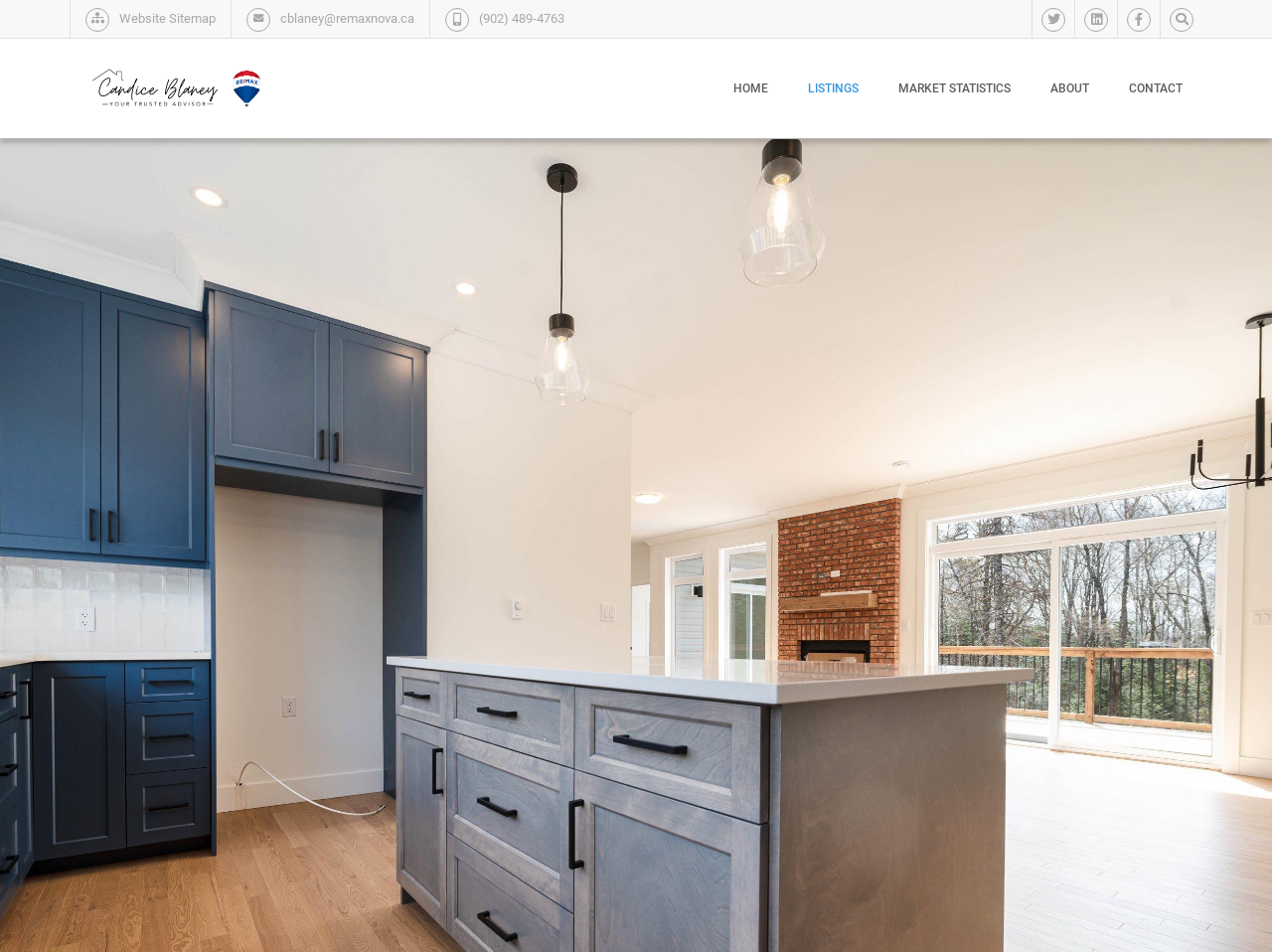Provide the bounding box for the UI element matching this description: "title="Search Website"".

[0.92, 0.008, 0.938, 0.033]